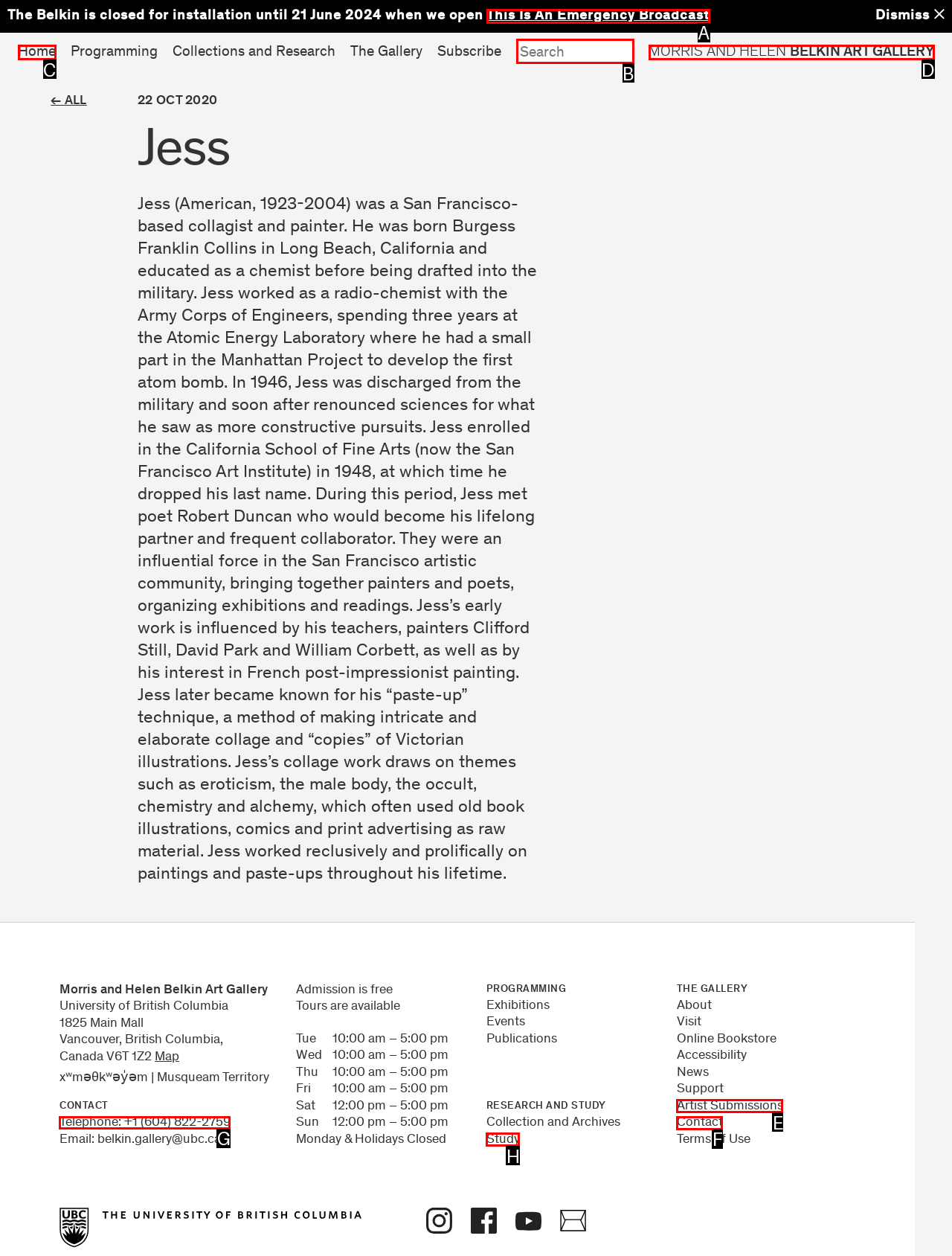Determine which HTML element should be clicked for this task: Contact the gallery
Provide the option's letter from the available choices.

G